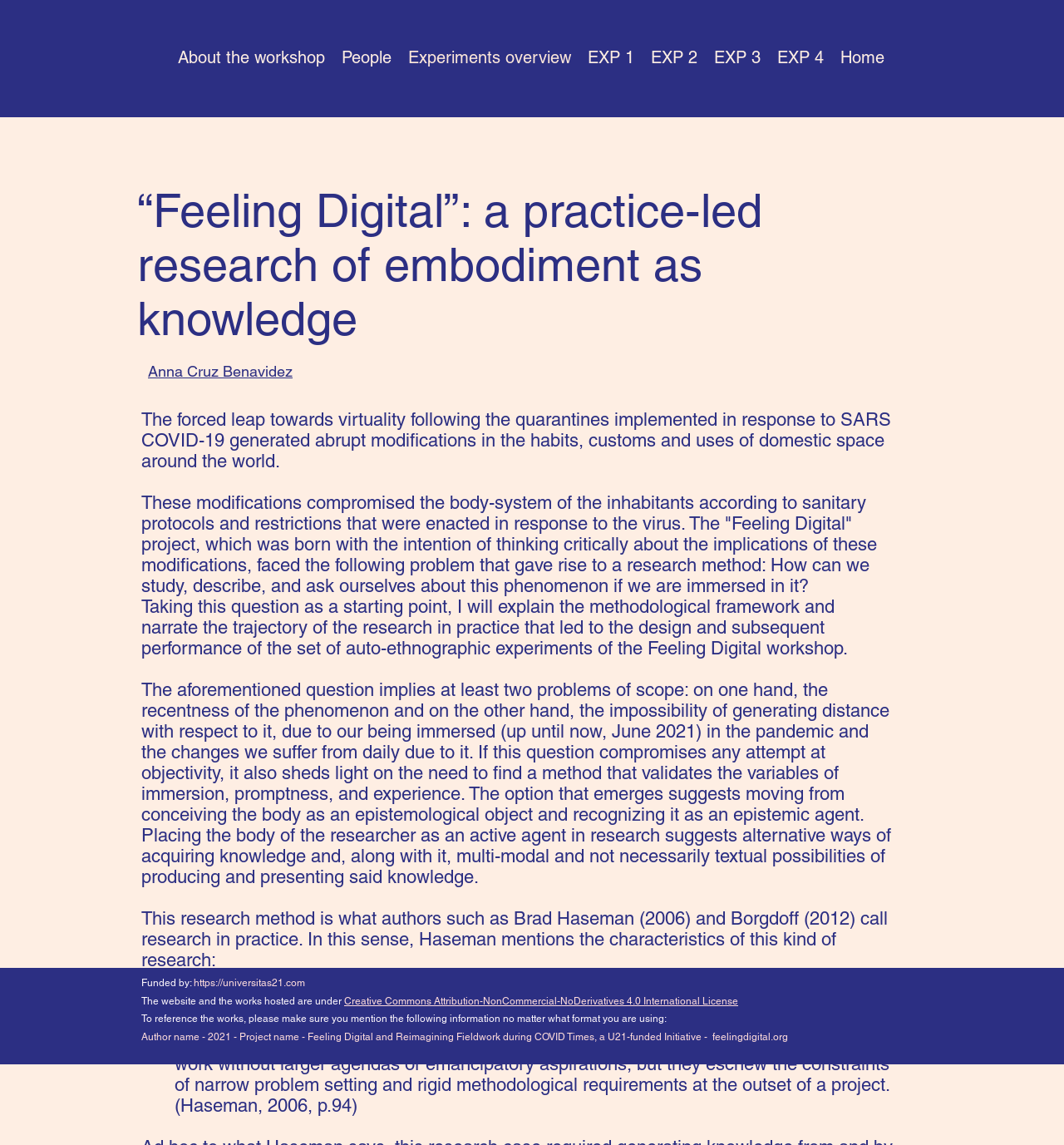Locate the coordinates of the bounding box for the clickable region that fulfills this instruction: "Check the funding information".

[0.133, 0.853, 0.18, 0.863]